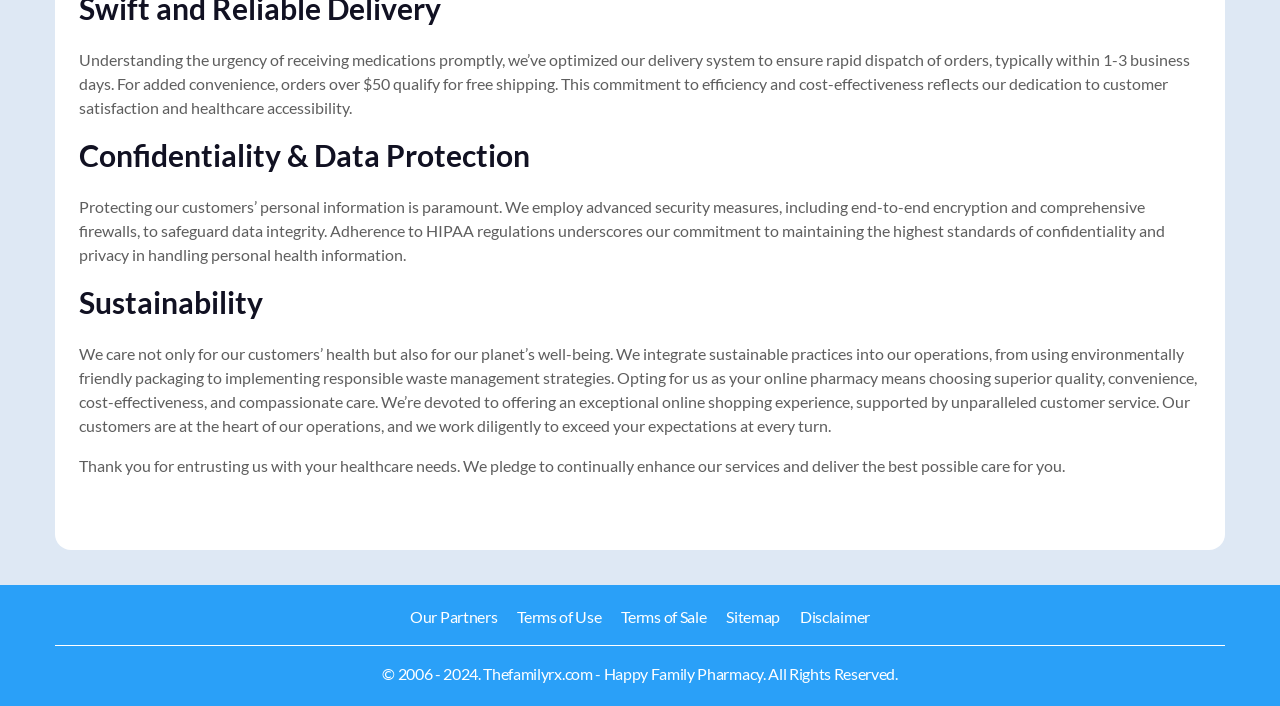Determine the bounding box for the HTML element described here: "Sitemap". The coordinates should be given as [left, top, right, bottom] with each number being a float between 0 and 1.

[0.567, 0.859, 0.609, 0.886]